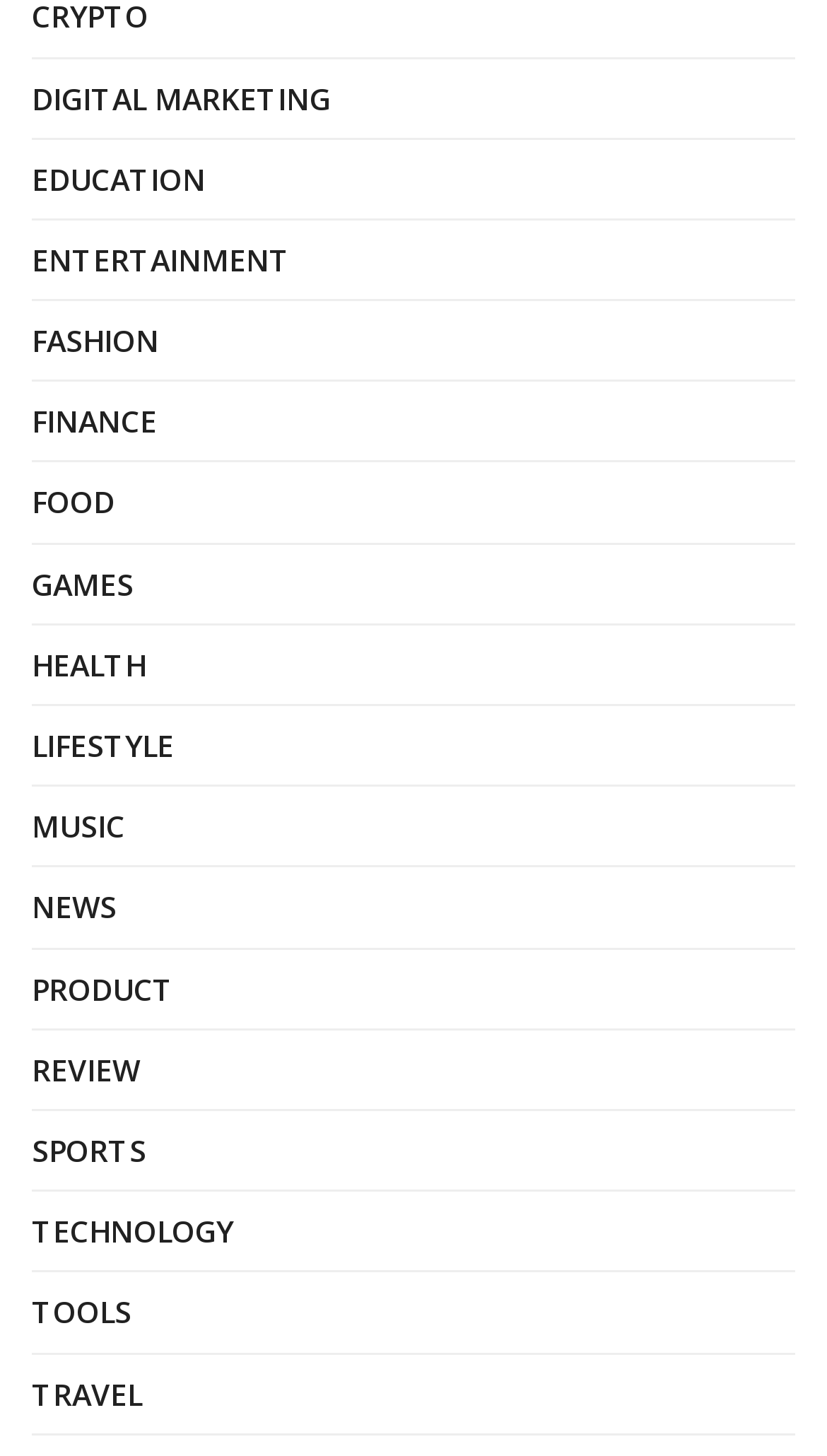Using the provided element description, identify the bounding box coordinates as (top-left x, top-left y, bottom-right x, bottom-right y). Ensure all values are between 0 and 1. Description: Finance

[0.038, 0.546, 0.19, 0.582]